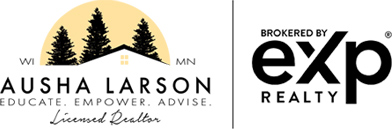Describe the important features and context of the image with as much detail as possible.

The image features the branding of Ausha Larson, a licensed realtor, prominently displaying her name along with the tagline "EDUCATE. EMPOWER. ADVISE." The logo incorporates a stylized house silhouette with conifer trees, set against a circular backdrop that suggests a sunrise or sunset, highlighting her roots in both Wisconsin (WI) and Minnesota (MN). Beside her logo is the brand of eXp Realty, stating "BROKERED BY eXp REALTY." This design showcases a professional and approachable image, reflecting Ausha Larson's commitment to guiding clients through their real estate journey.